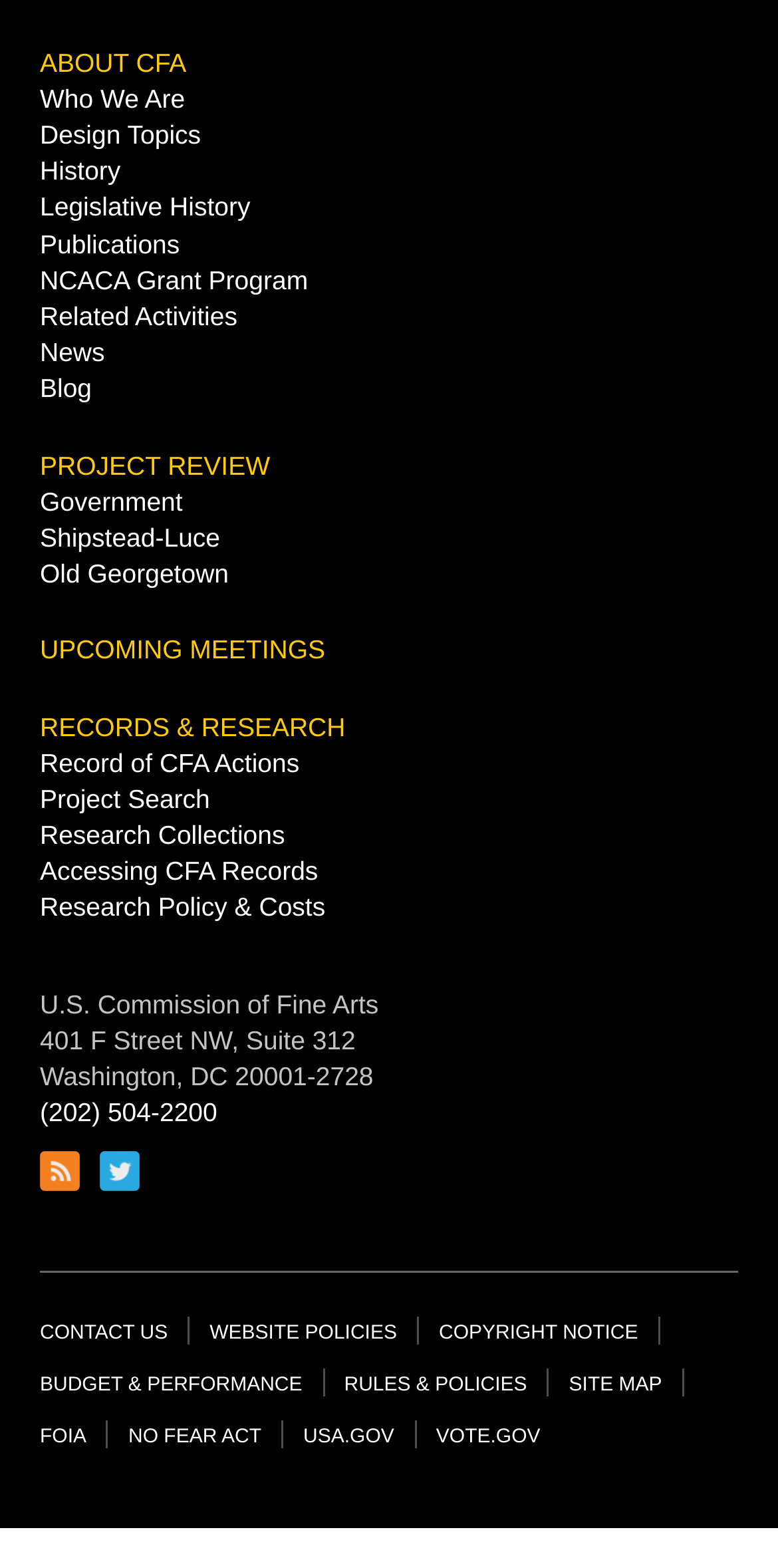Carefully examine the image and provide an in-depth answer to the question: What is the name of the organization?

I found the answer by looking at the footer section of the webpage, where I saw a group of static text elements. One of them reads 'U.S. Commission of Fine Arts', which suggests that it is the name of the organization.